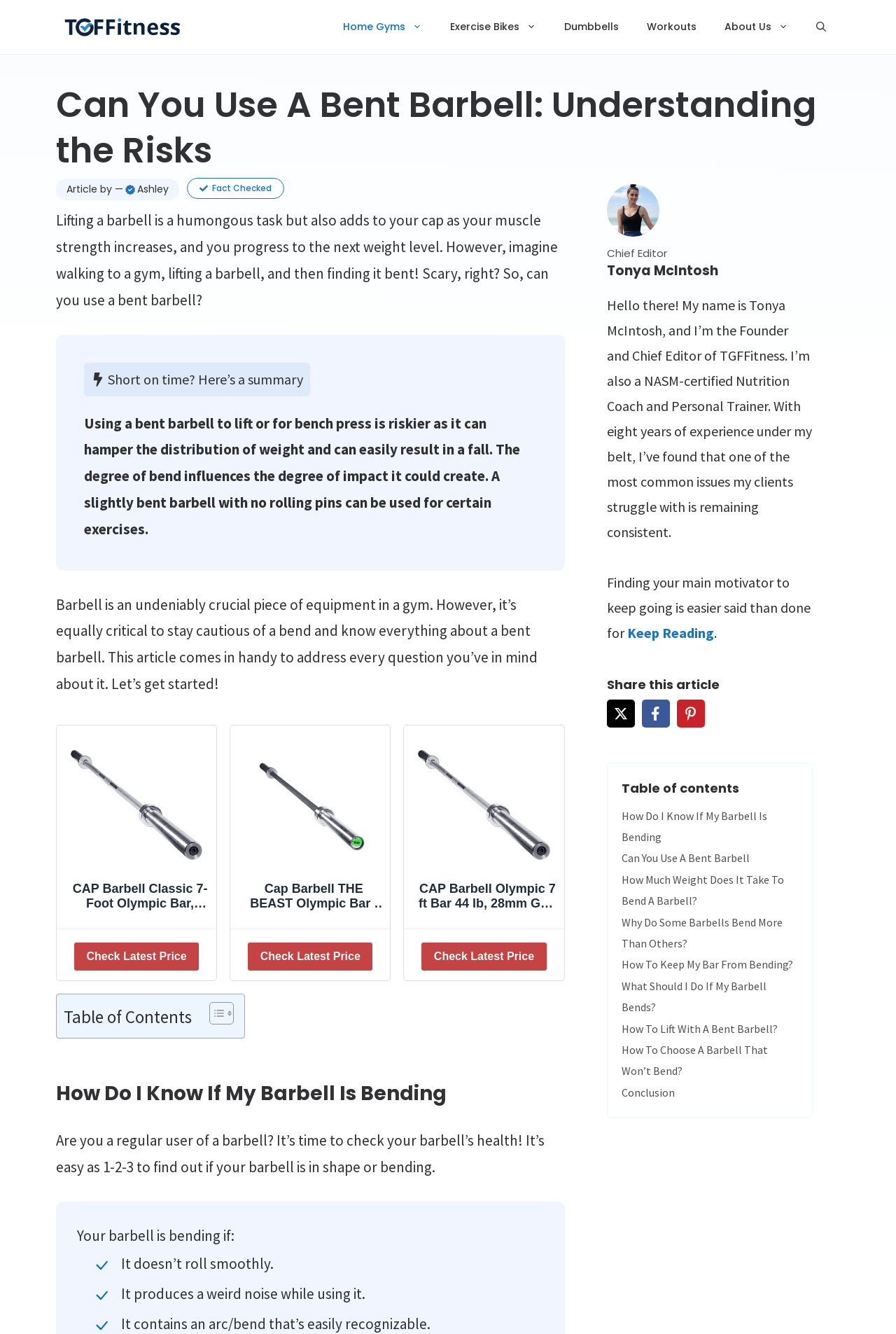Determine the bounding box coordinates of the region I should click to achieve the following instruction: "Explore the 'CAP Barbell Classic 7-Foot Olympic Bar, Chrome - New Version'". Ensure the bounding box coordinates are four float numbers between 0 and 1, i.e., [left, top, right, bottom].

[0.071, 0.551, 0.234, 0.693]